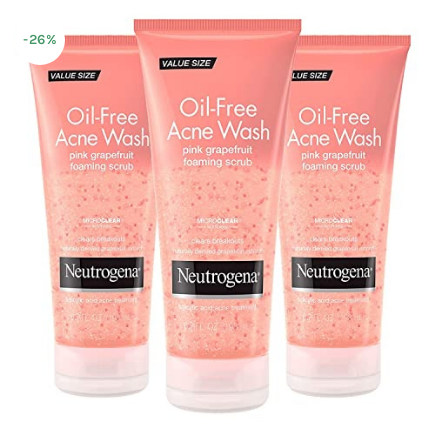Elaborate on all the features and components visible in the image.

The image showcases a trio of Neutrogena Oil-Free Acne Wash tubes, emphasizing the product's value size. Each tube features a vibrant pink design and is labeled as a "pink grapefruit foaming scrub." The prominent "-26%" tag indicates a discount, suggesting that customers can save a notable amount on this acne treatment. This formulation contains 2% salicylic acid, designed to treat and prevent breakouts while gently cleansing the skin. Ideal for those looking for an effective solution in their skincare routine, this pack of three ensures lasting supply and convenience.